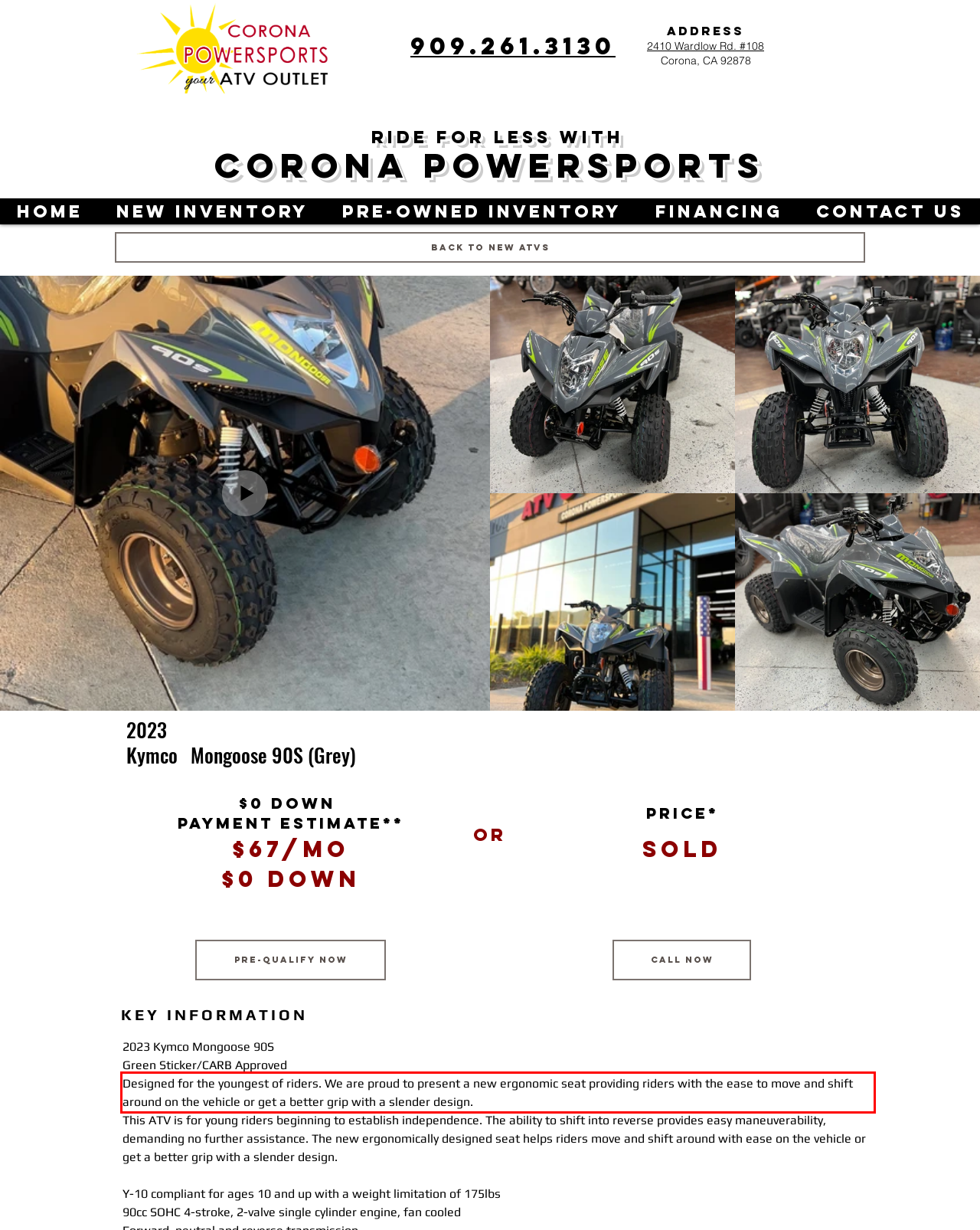You are provided with a screenshot of a webpage that includes a UI element enclosed in a red rectangle. Extract the text content inside this red rectangle.

Designed for the youngest of riders. We are proud to present a new ergonomic seat providing riders with the ease to move and shift around on the vehicle or get a better grip with a slender design.